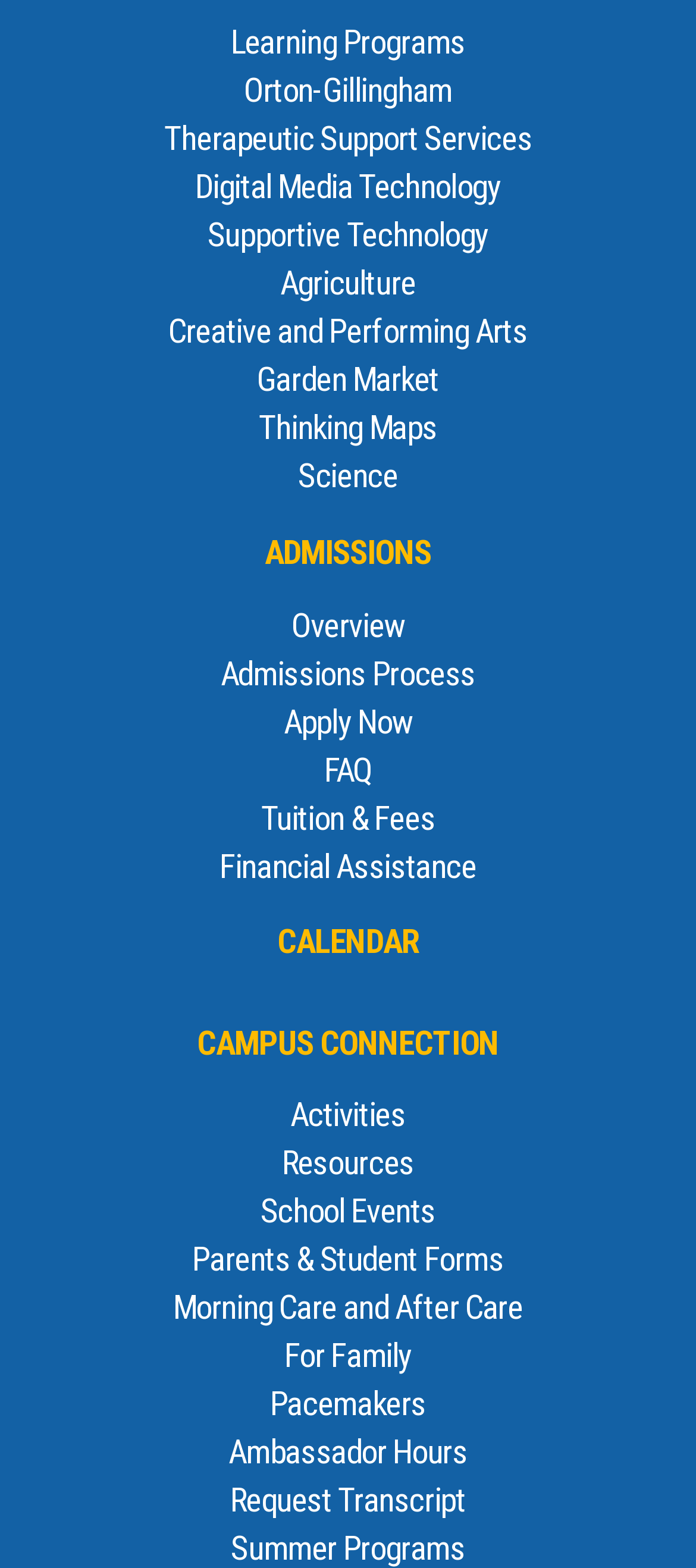Could you determine the bounding box coordinates of the clickable element to complete the instruction: "View the school calendar"? Provide the coordinates as four float numbers between 0 and 1, i.e., [left, top, right, bottom].

[0.177, 0.587, 0.823, 0.617]